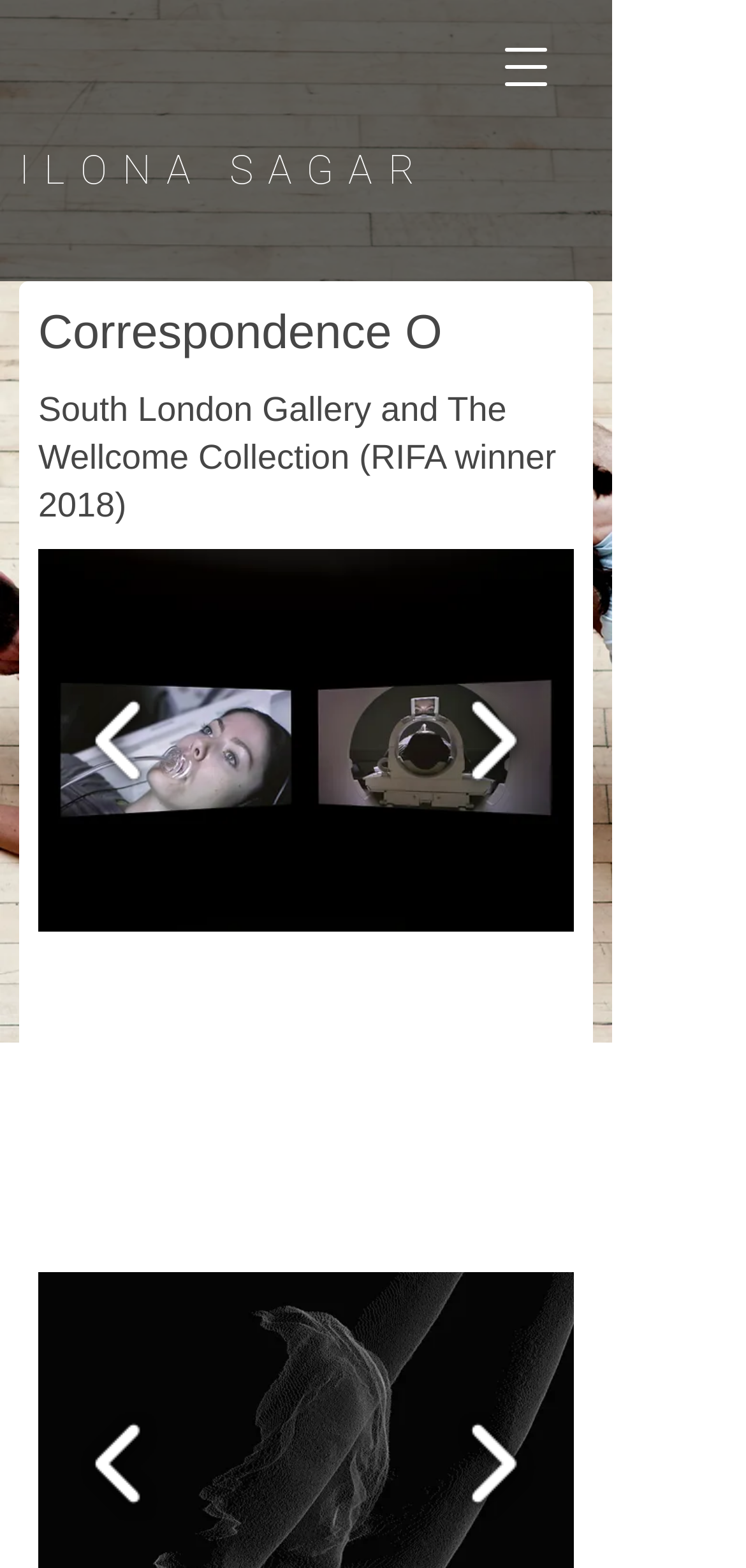Produce a meticulous description of the webpage.

The webpage is titled "Correspondence O | ilonasagar" and appears to be a personal website or portfolio. At the top left, there is a social bar with a list of links. Below the social bar, the website's title "I L O N A S A G A R" is displayed prominently in a large heading.

To the right of the title, there is a button to open a navigation menu. When clicked, it reveals a dialog with two headings: "Correspondence O" and "South London Gallery and The Wellcome Collection (RIFA winner 2018)". 

Below the navigation menu, there is a slideshow gallery that takes up most of the page. The gallery has two buttons on either side, likely for navigating through the slides. Within the gallery, there is a button to open a menu, which is described by a text "1/10", indicating that there are 10 items in the menu. Additionally, there are two more buttons at the bottom of the gallery, likely for further navigation.

Overall, the webpage appears to be showcasing a personal project or achievement, with a focus on visual content and easy navigation.